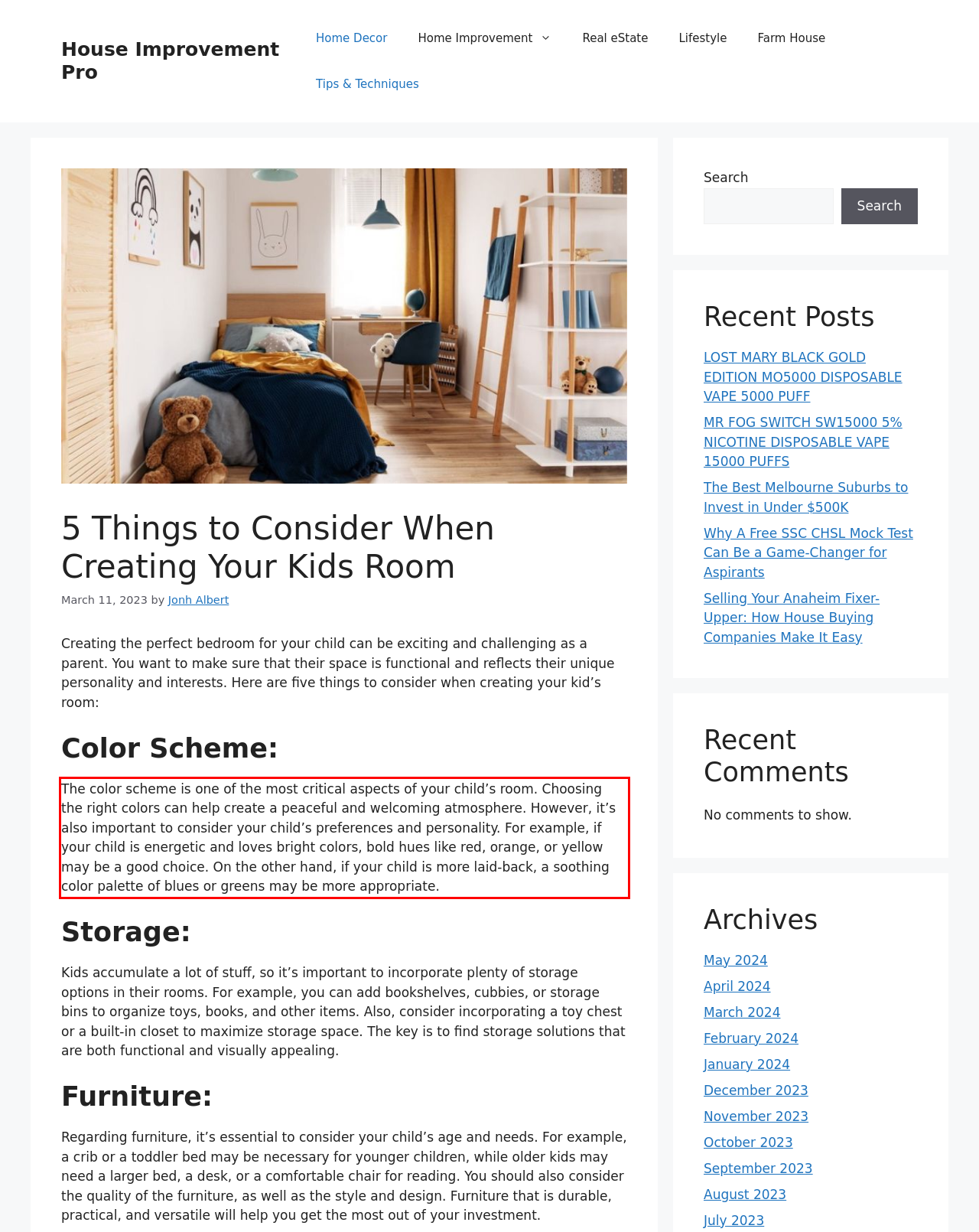Please analyze the screenshot of a webpage and extract the text content within the red bounding box using OCR.

The color scheme is one of the most critical aspects of your child’s room. Choosing the right colors can help create a peaceful and welcoming atmosphere. However, it’s also important to consider your child’s preferences and personality. For example, if your child is energetic and loves bright colors, bold hues like red, orange, or yellow may be a good choice. On the other hand, if your child is more laid-back, a soothing color palette of blues or greens may be more appropriate.